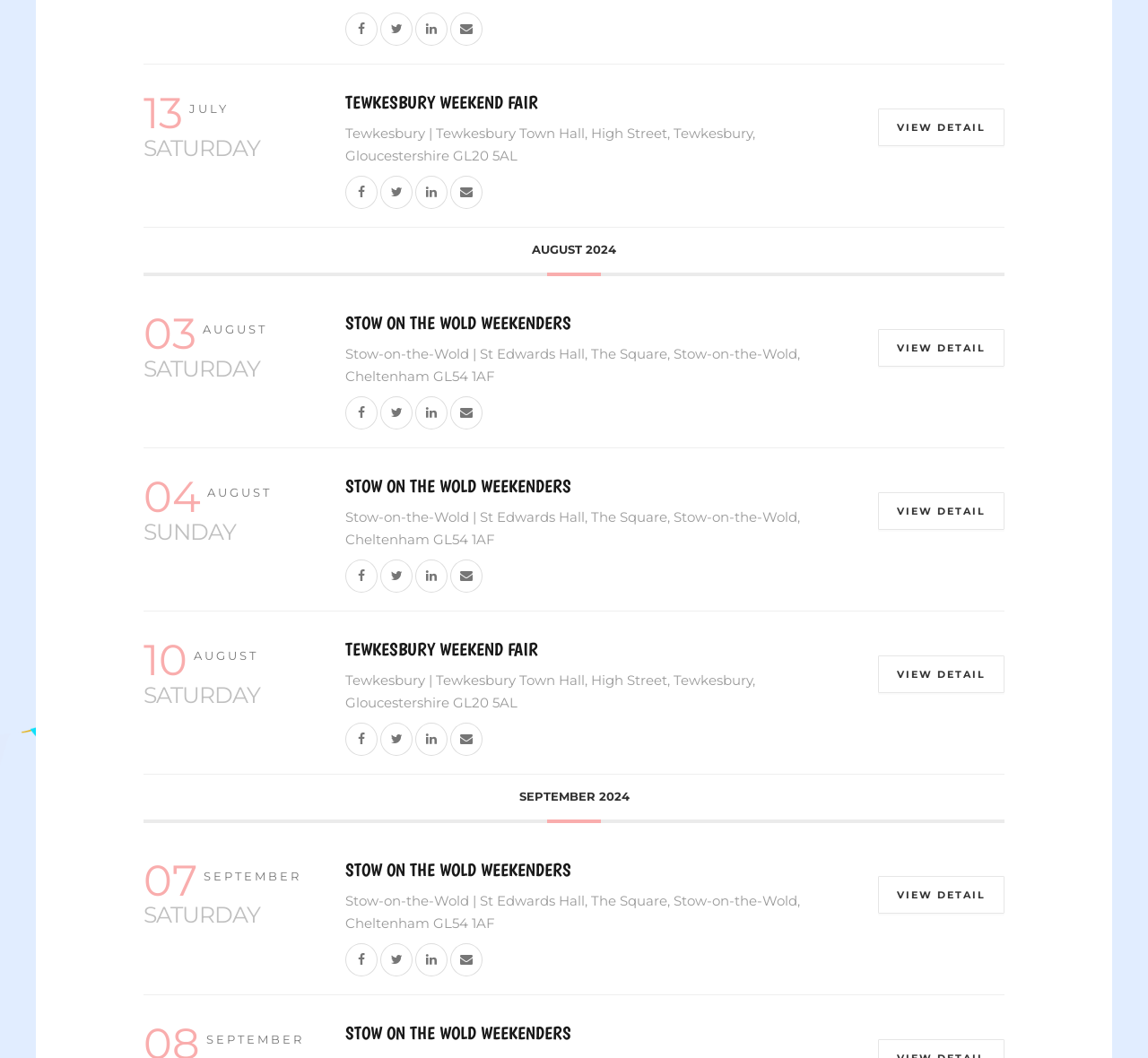Answer the question below in one word or phrase:
How many events are listed on this webpage?

5